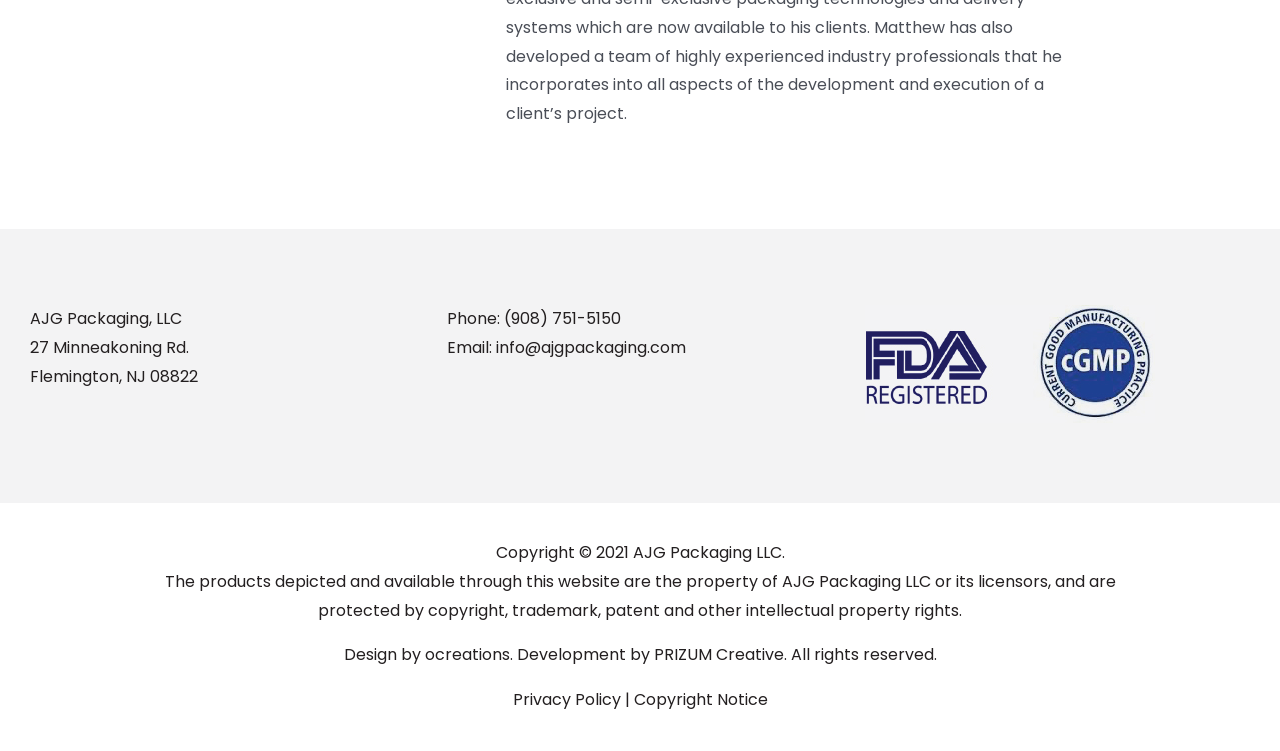Using floating point numbers between 0 and 1, provide the bounding box coordinates in the format (top-left x, top-left y, bottom-right x, bottom-right y). Locate the UI element described here: ocreations

[0.332, 0.857, 0.398, 0.887]